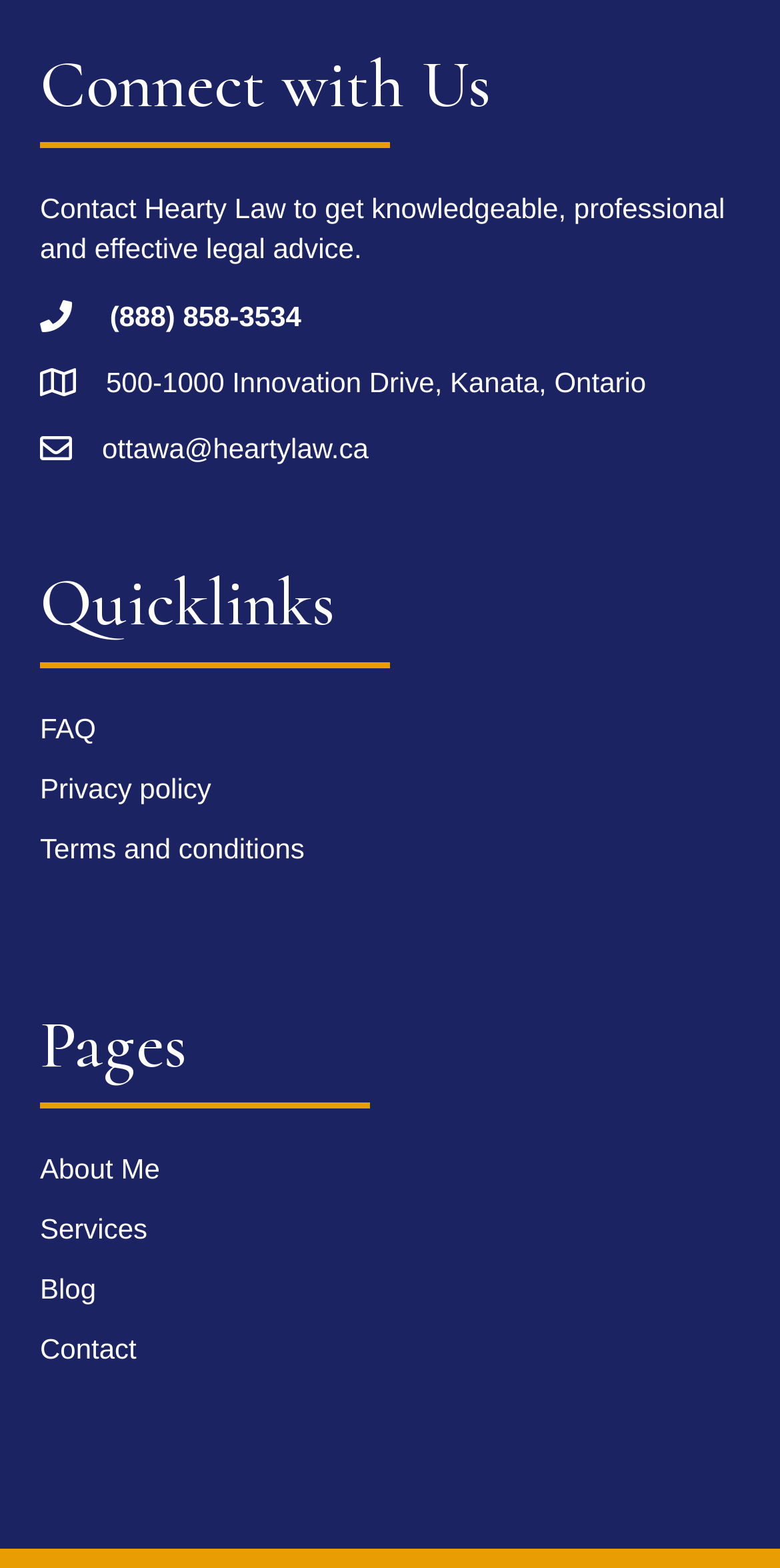Provide a one-word or short-phrase response to the question:
How many links are there in the 'Quicklinks' section?

3